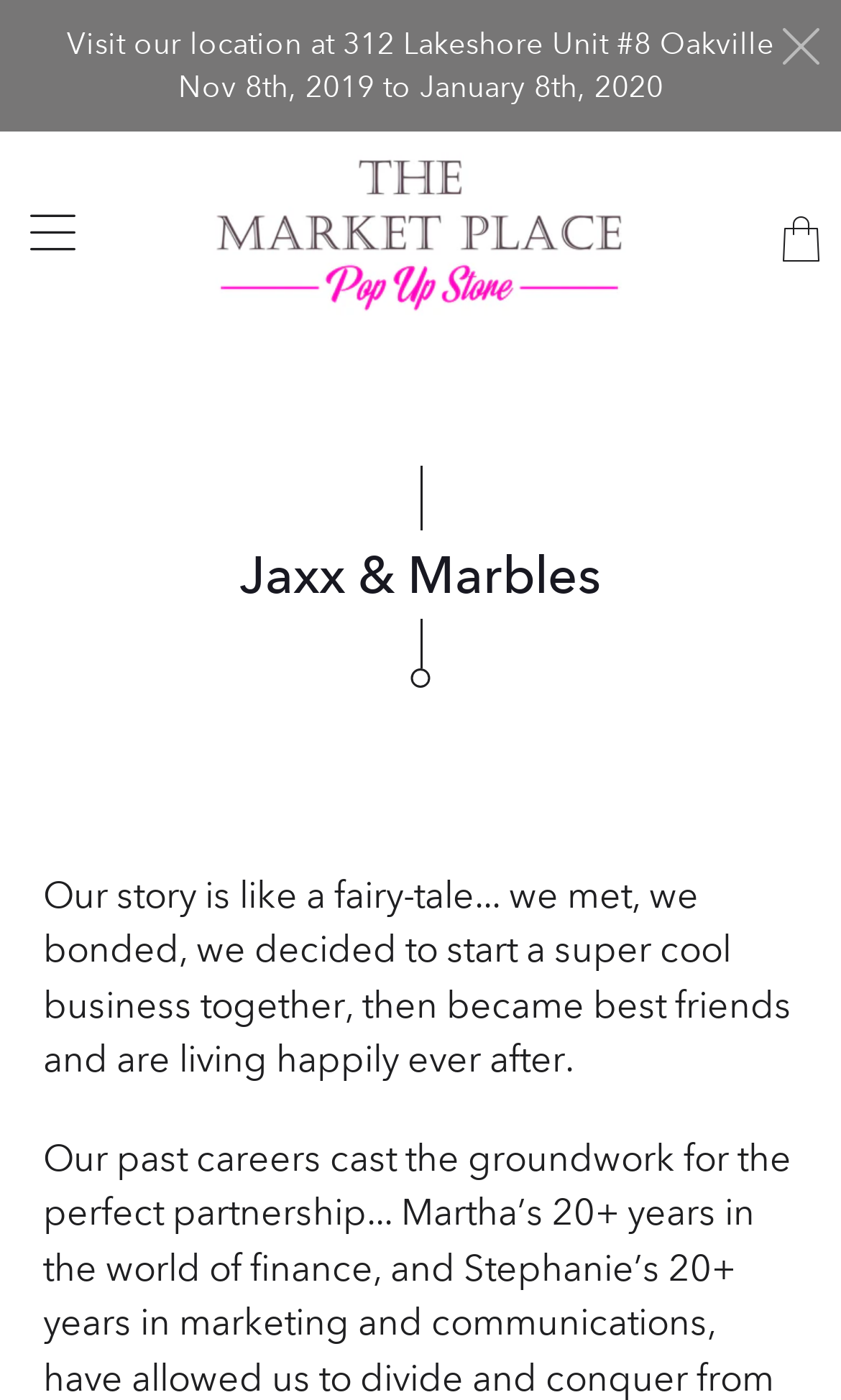What is the location of Jaxx & Marbles? Observe the screenshot and provide a one-word or short phrase answer.

312 Lakeshore Unit #8 Oakville